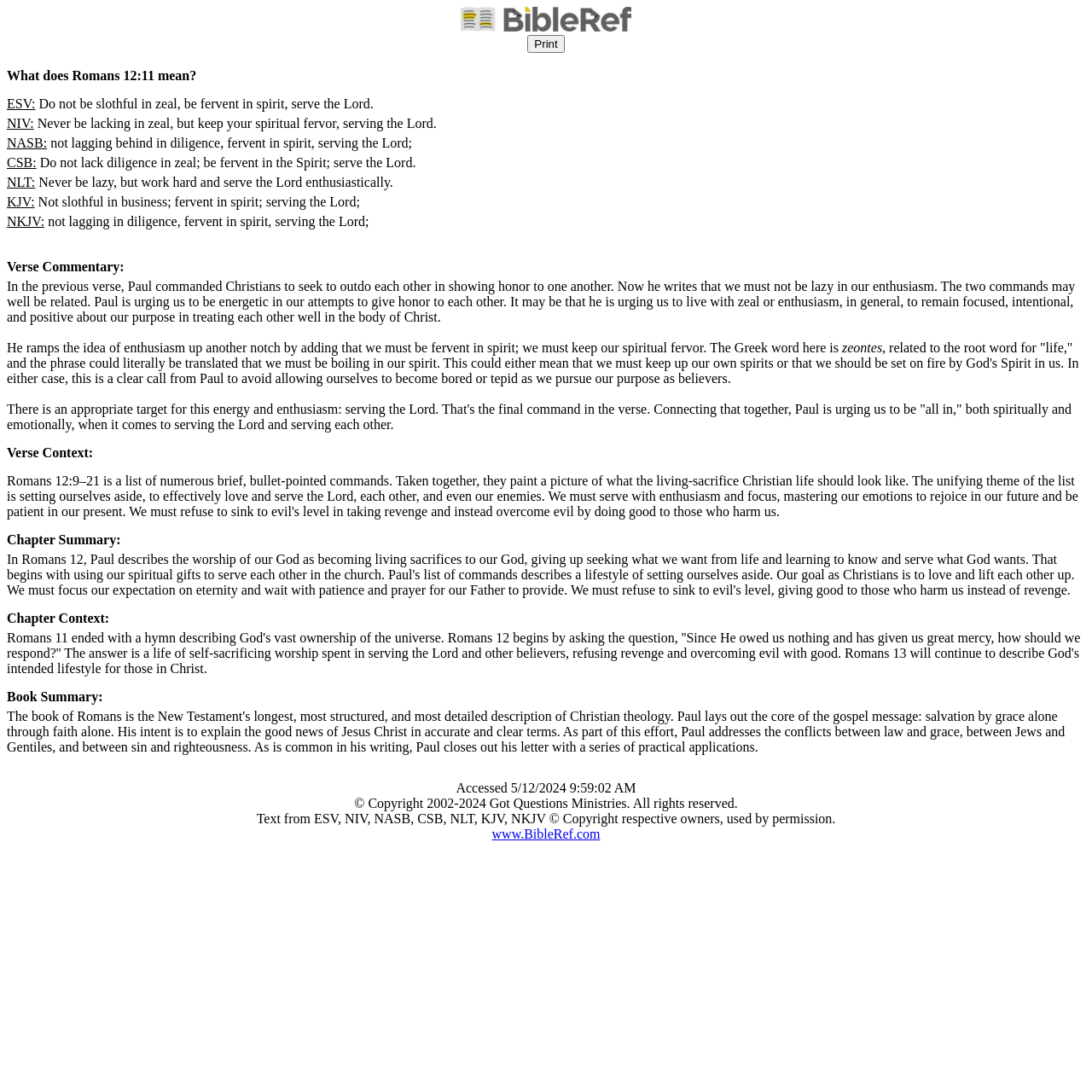Please answer the following question using a single word or phrase: 
Who owns the copyright to the Bible versions quoted on this webpage?

Respective owners